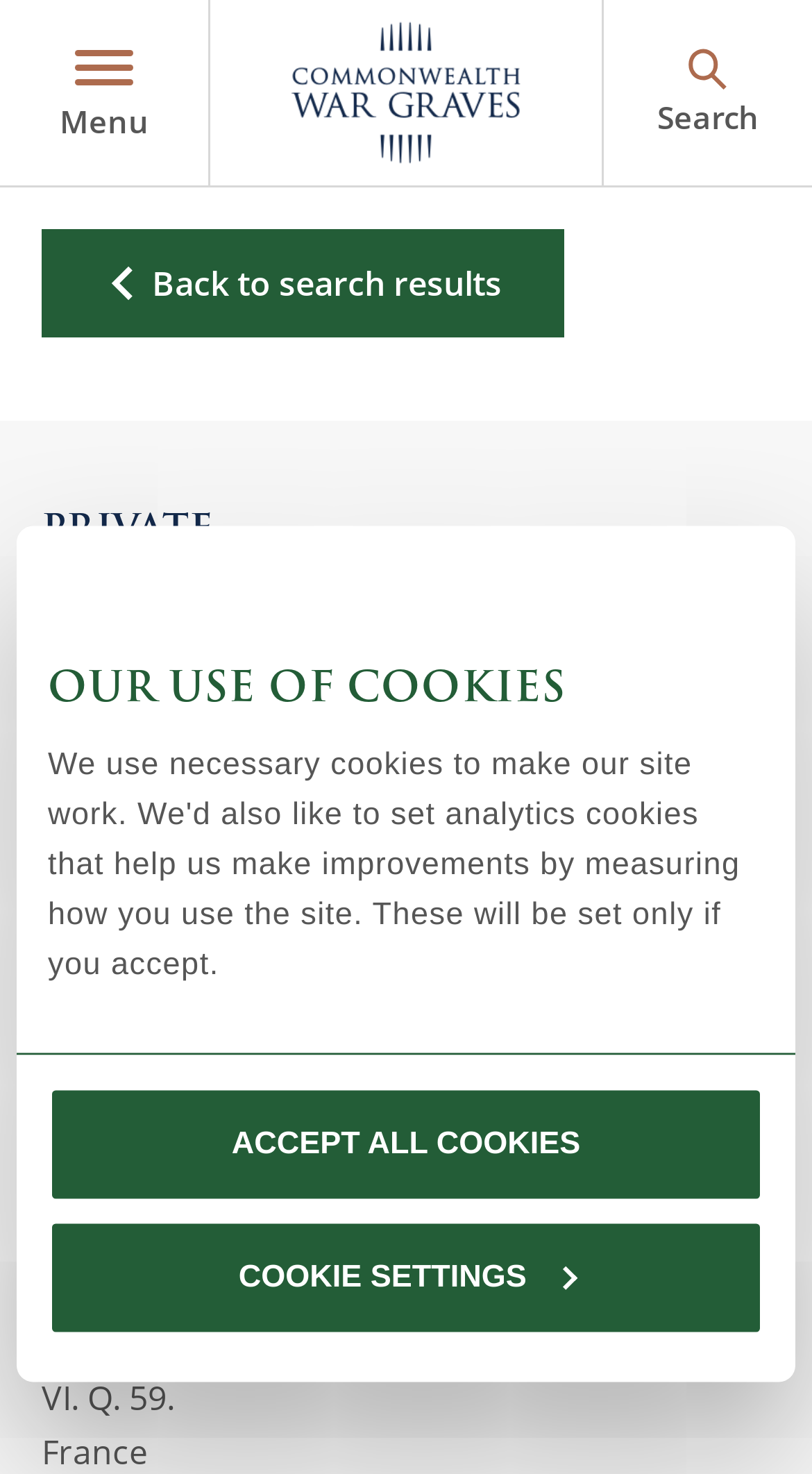Pinpoint the bounding box coordinates of the area that must be clicked to complete this instruction: "Search for war dead".

[0.062, 0.161, 0.377, 0.232]